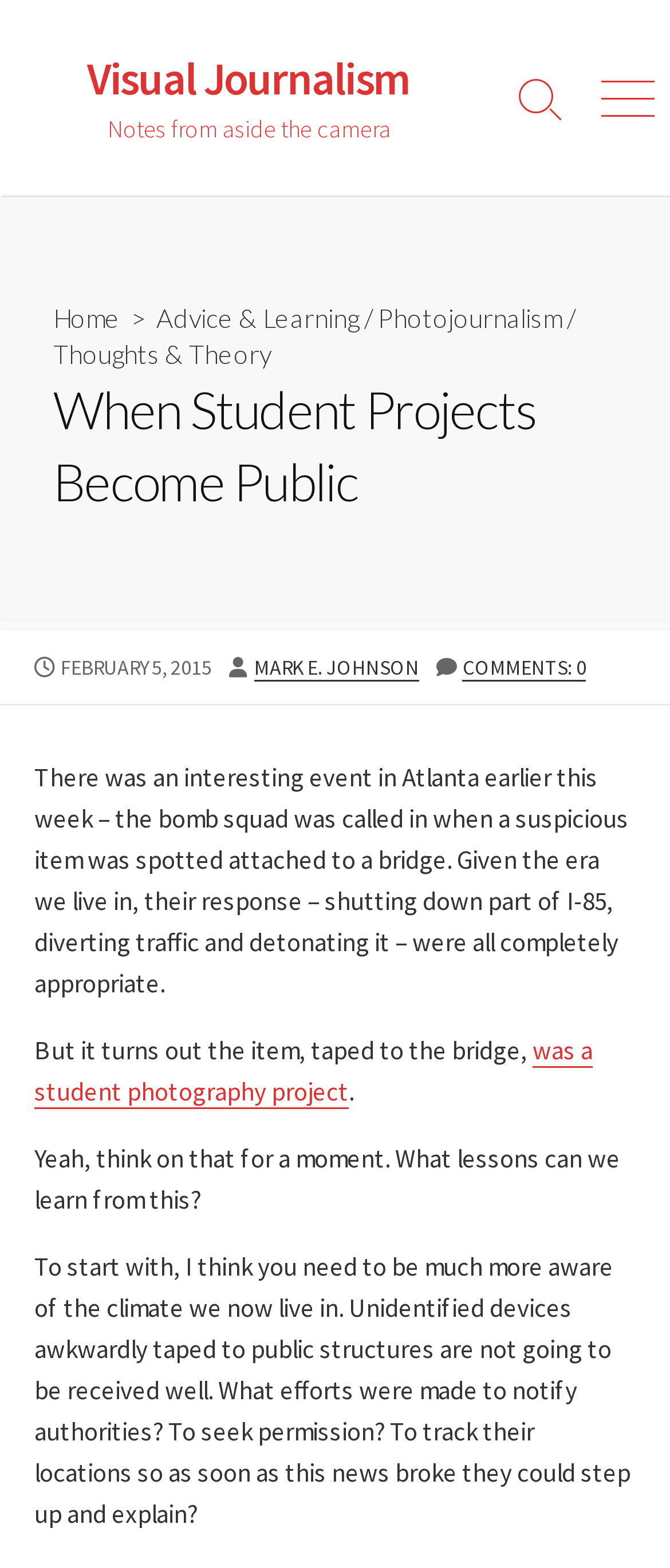Please provide the bounding box coordinates for the UI element as described: "Search Toggle". The coordinates must be four floats between 0 and 1, represented as [left, top, right, bottom].

[0.744, 0.0, 0.872, 0.125]